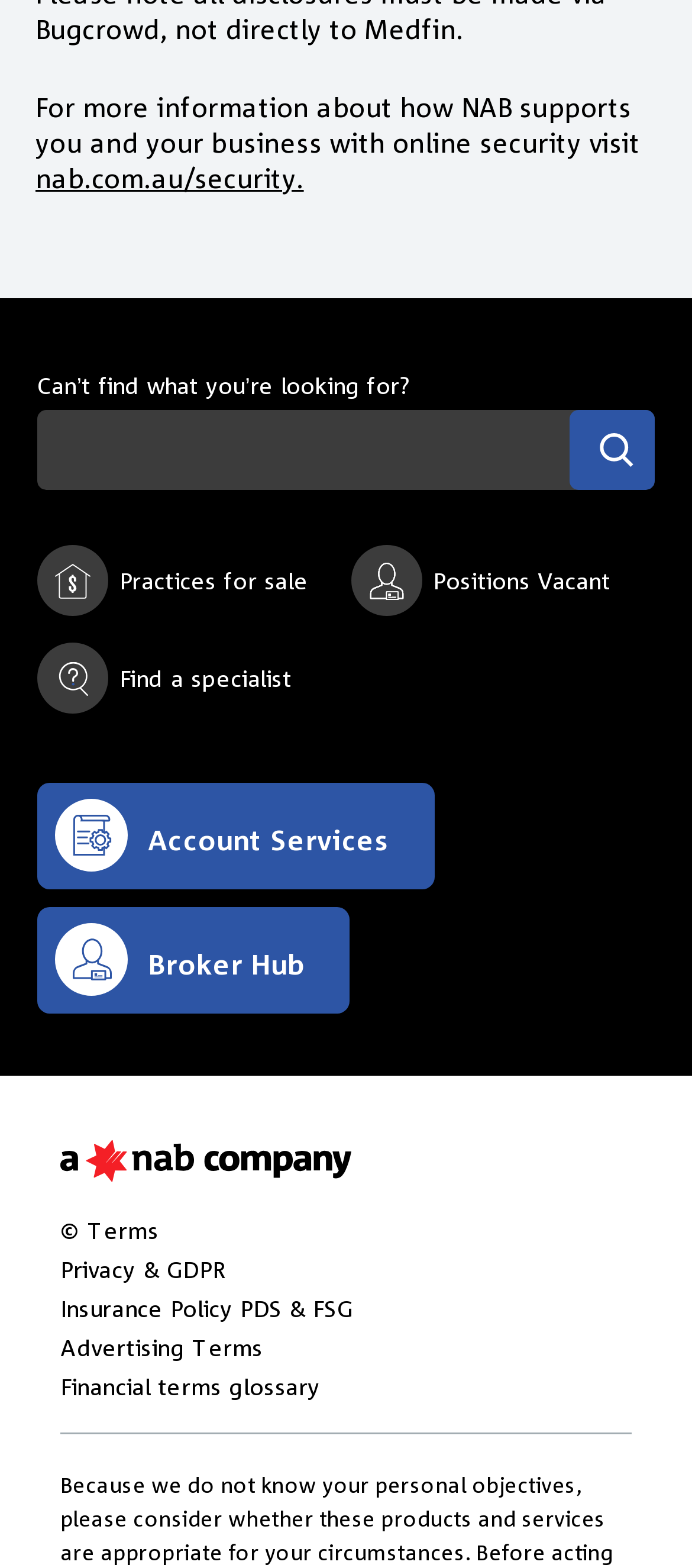What is the last link in the footer section?
Provide a detailed answer to the question using information from the image.

The footer section starts from the '© Terms' link and ends at the 'Financial terms glossary' link, which is the last link in the sequence.